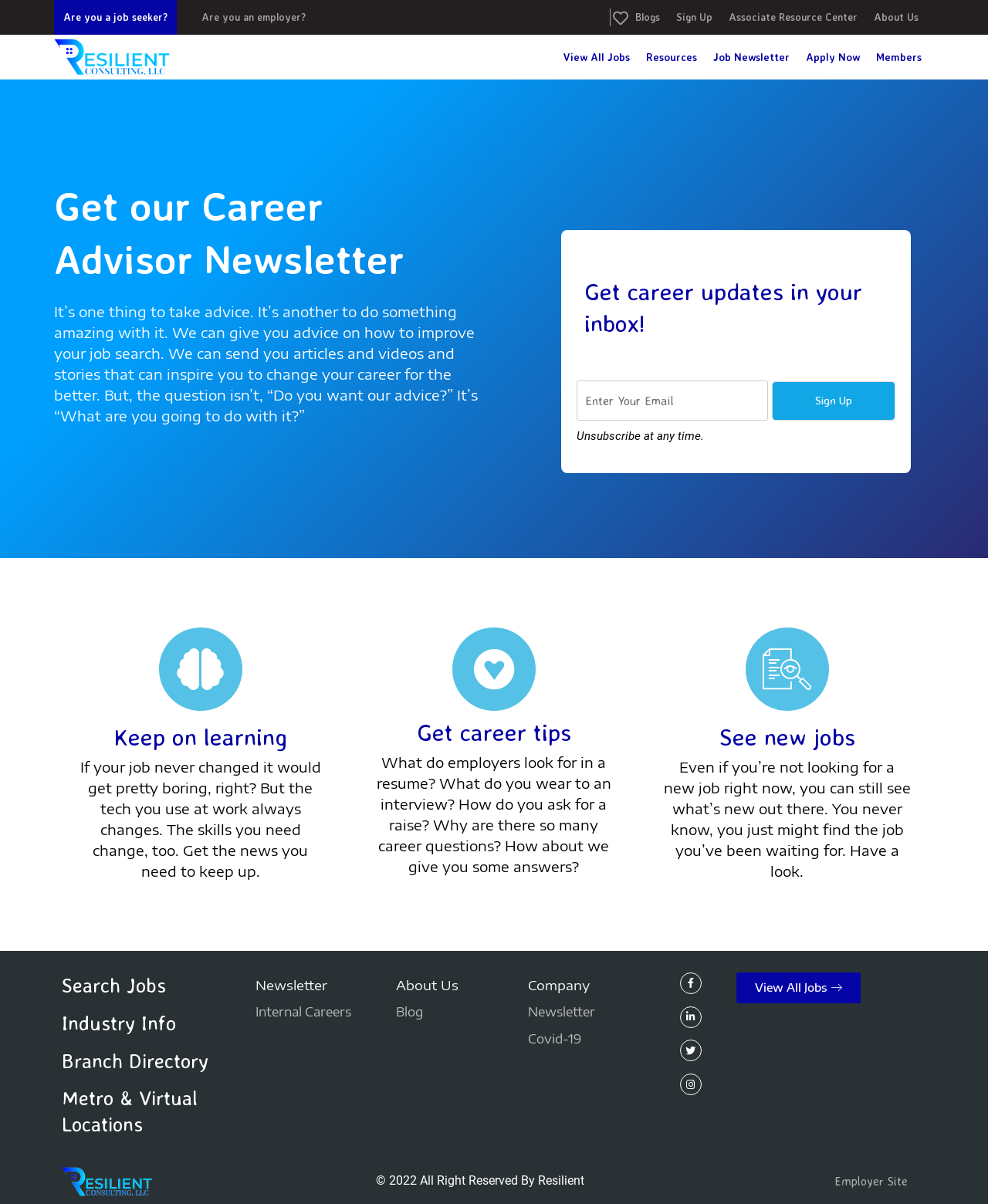Please give a short response to the question using one word or a phrase:
What is the 'Associate Resource Center' link for?

For associates to access resources